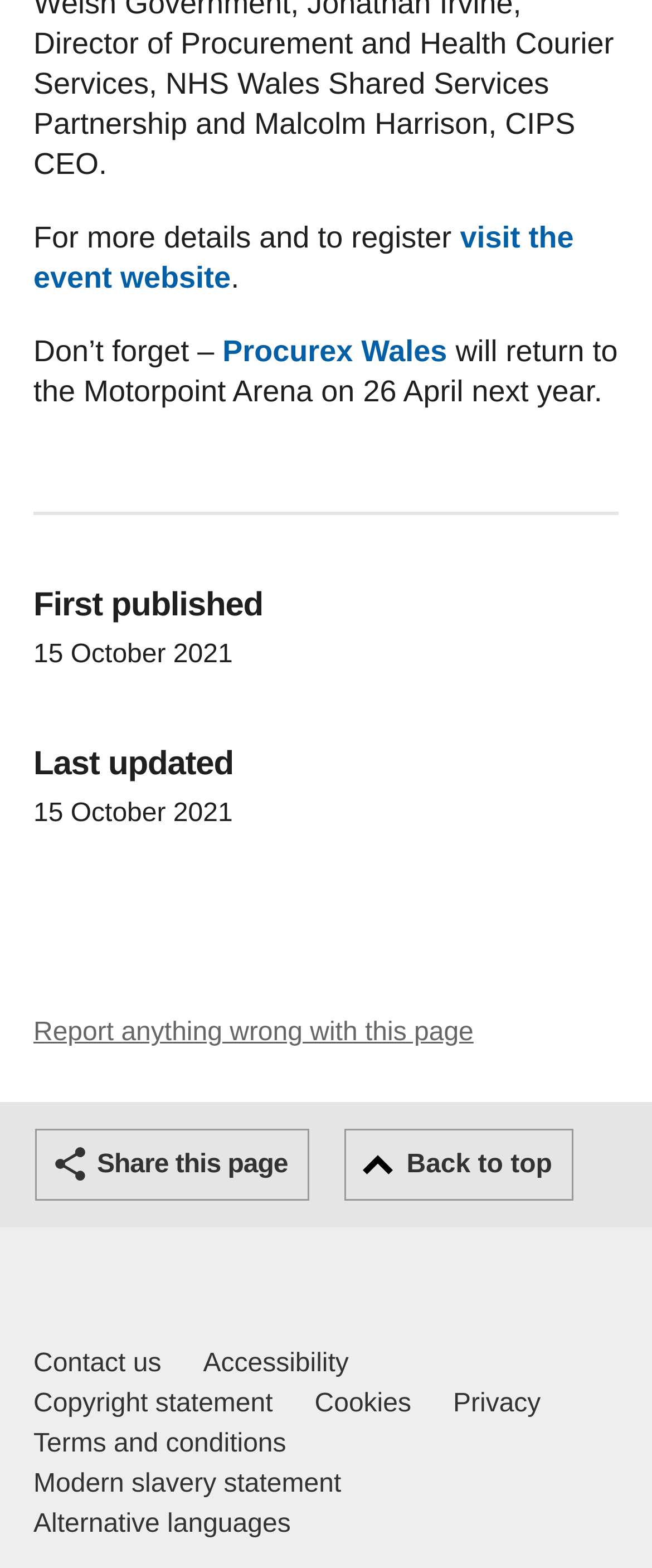Could you highlight the region that needs to be clicked to execute the instruction: "report anything wrong with this page"?

[0.051, 0.65, 0.726, 0.668]